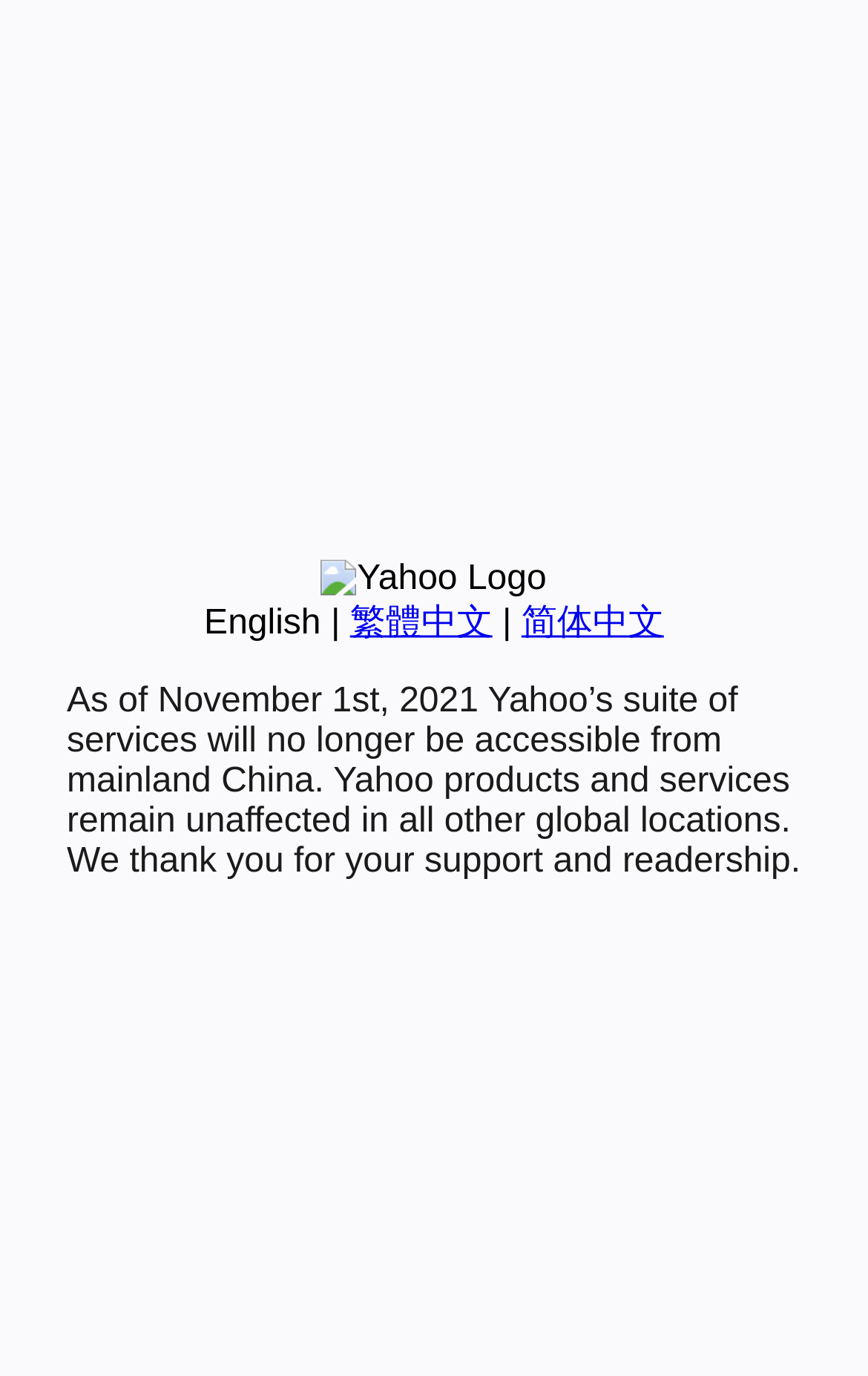Please provide the bounding box coordinates for the UI element as described: "简体中文". The coordinates must be four floats between 0 and 1, represented as [left, top, right, bottom].

[0.601, 0.439, 0.765, 0.467]